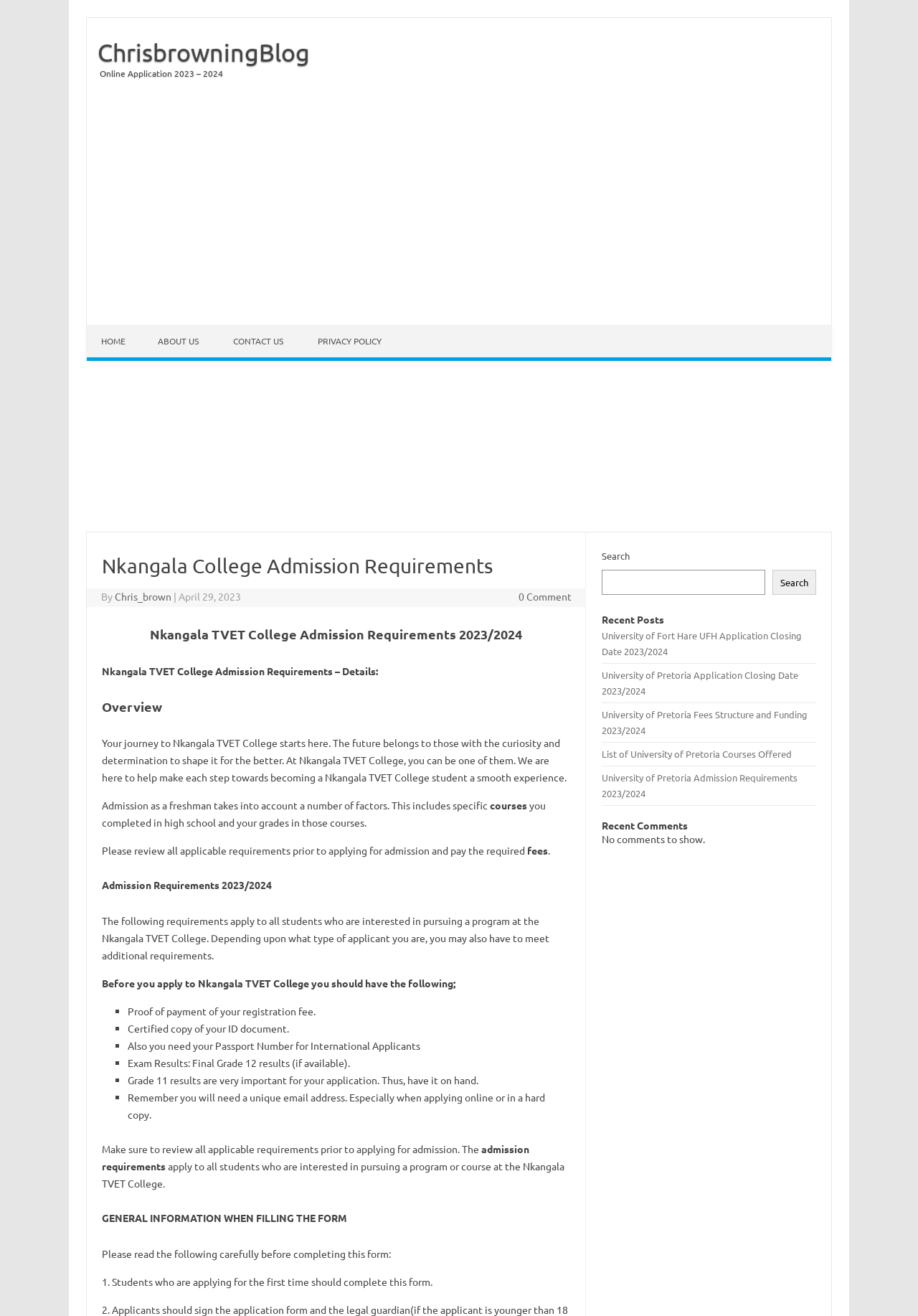What documents are required for admission?
Refer to the image and answer the question using a single word or phrase.

ID document, proof of payment, etc.